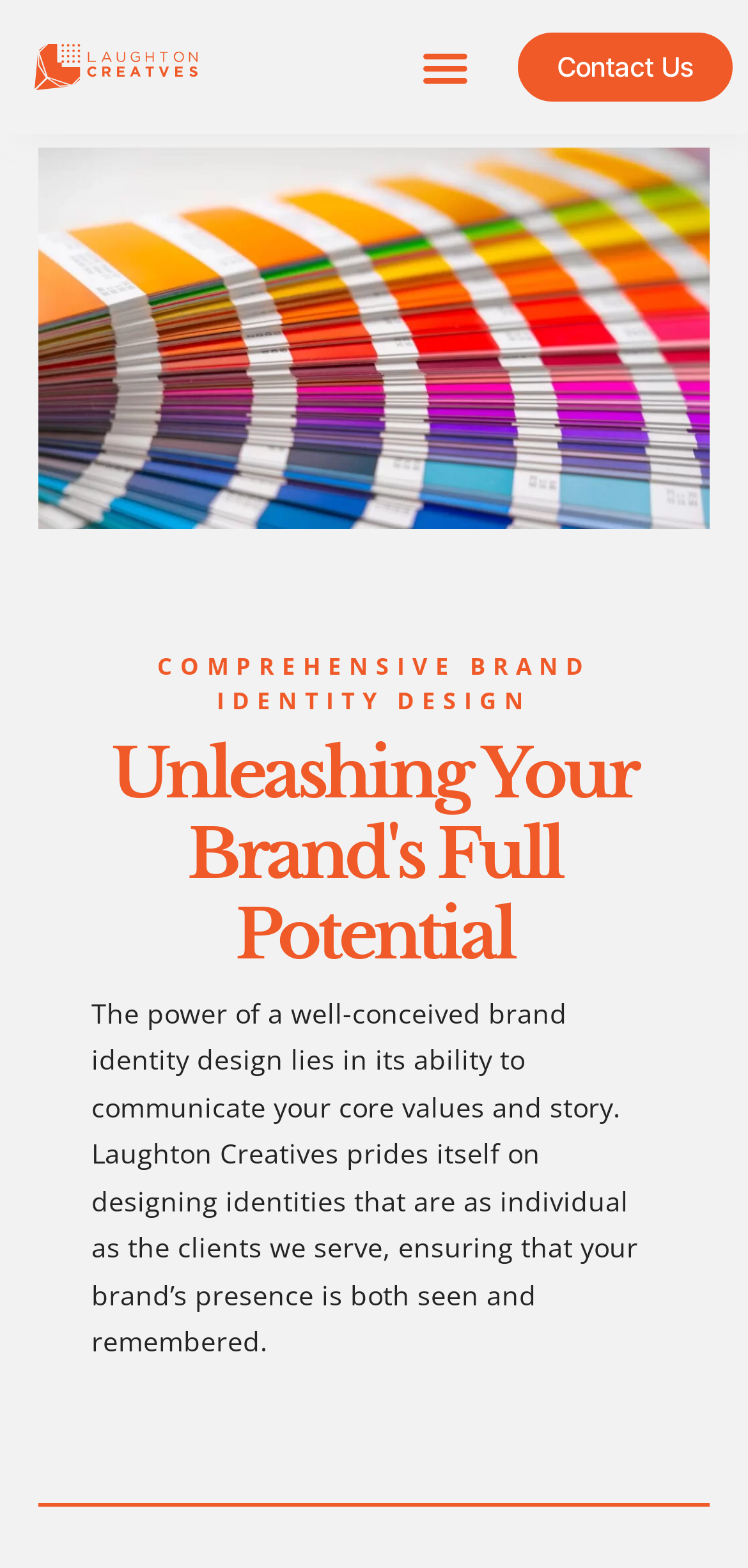Give a succinct answer to this question in a single word or phrase: 
What is the current state of the menu toggle button?

Not expanded